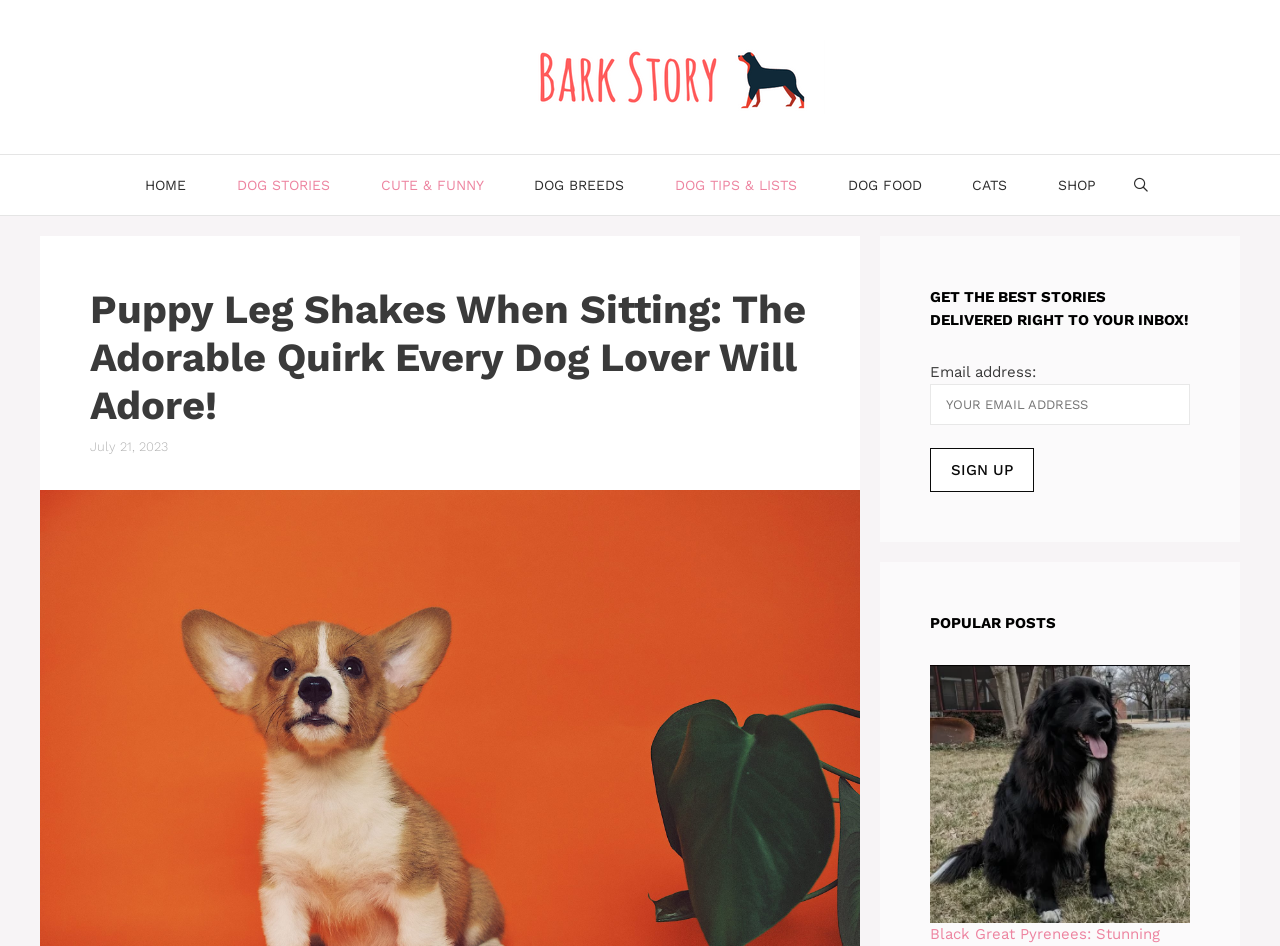Please answer the following question using a single word or phrase: 
What is the topic of the main article?

Puppy leg shakes